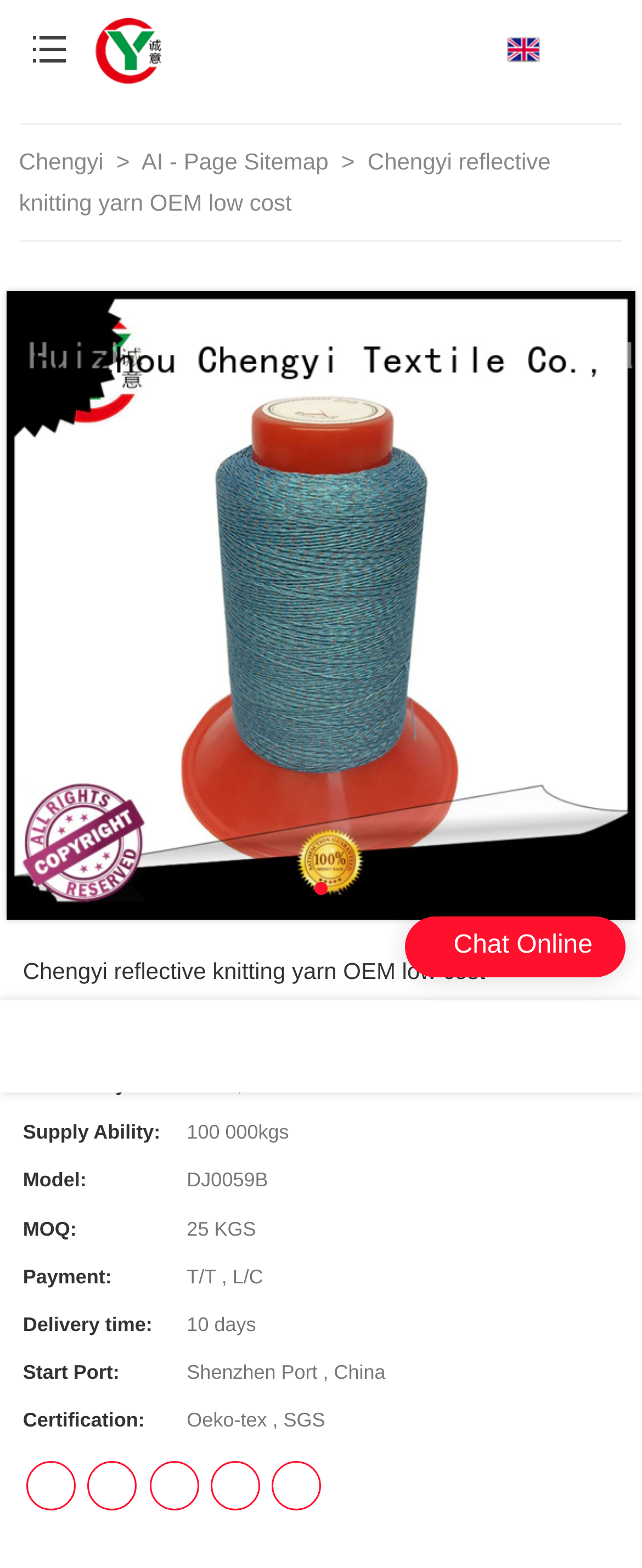What is the minimum order quantity of the yarn?
Look at the image and provide a short answer using one word or a phrase.

25 KGS